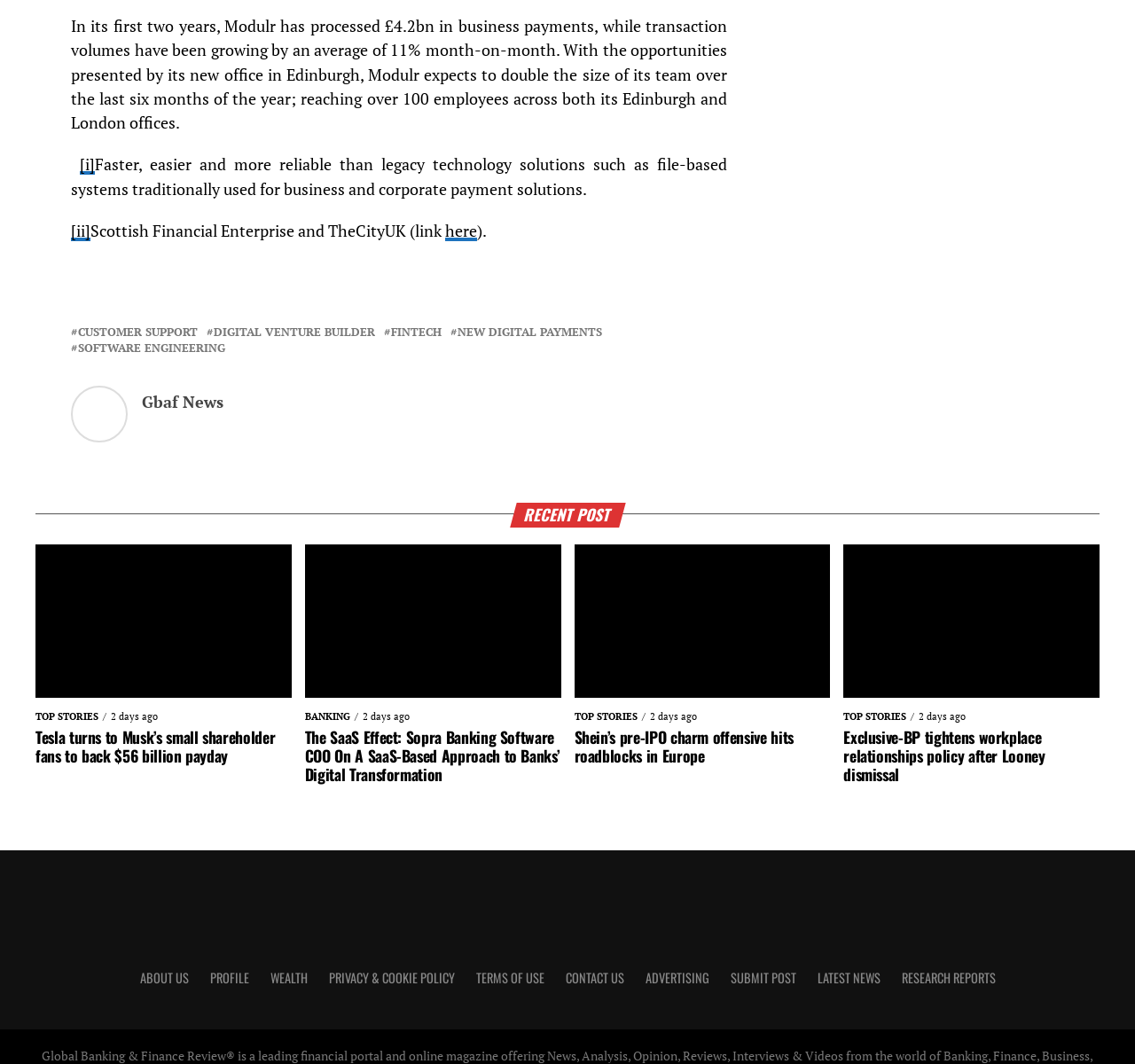Find and specify the bounding box coordinates that correspond to the clickable region for the instruction: "Share on Facebook".

[0.062, 0.251, 0.098, 0.289]